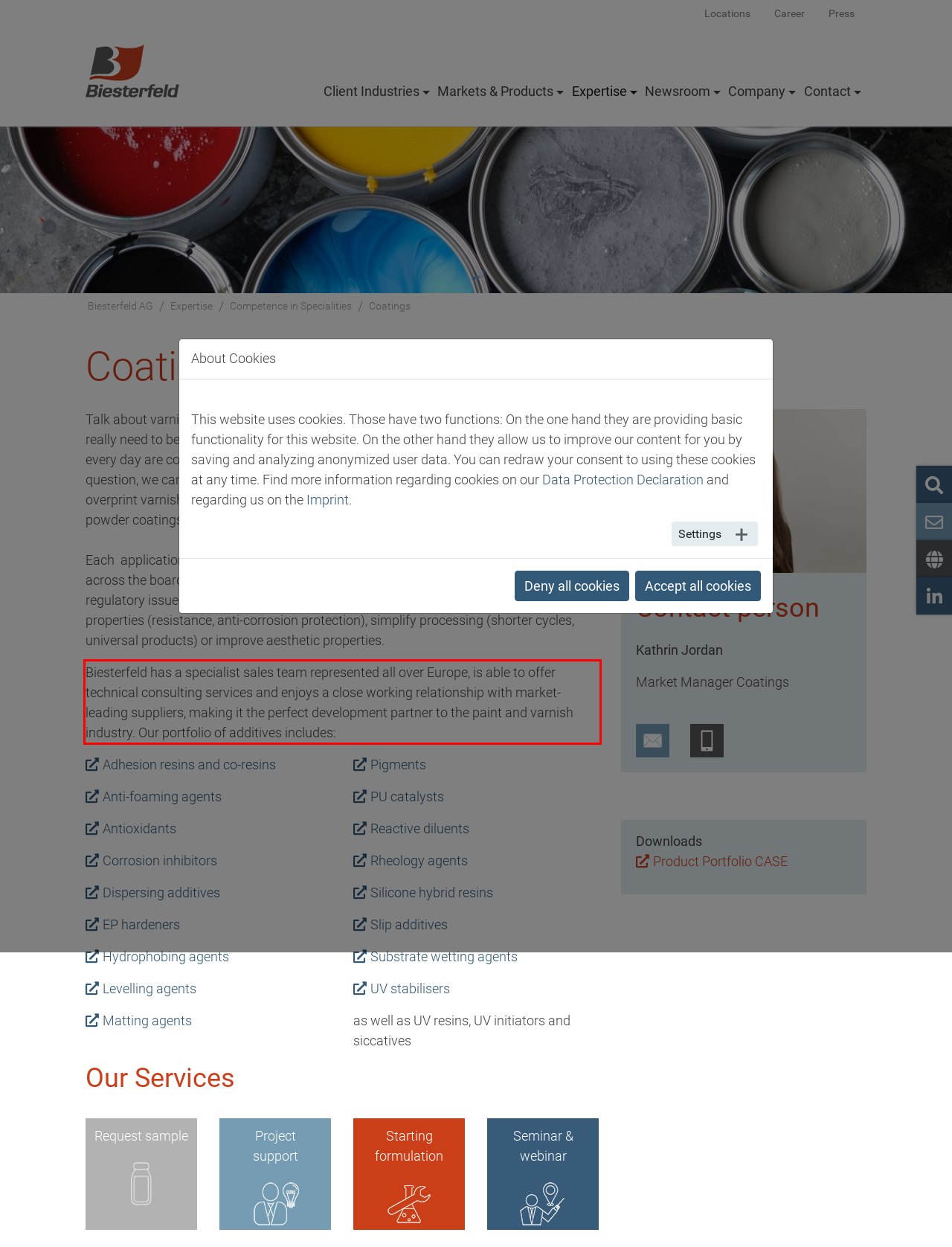Examine the webpage screenshot, find the red bounding box, and extract the text content within this marked area.

Biesterfeld has a specialist sales team represented all over Europe, is able to offer technical consulting services and enjoys a close working relationship with market-leading suppliers, making it the perfect development partner to the paint and varnish industry. Our portfolio of additives includes: